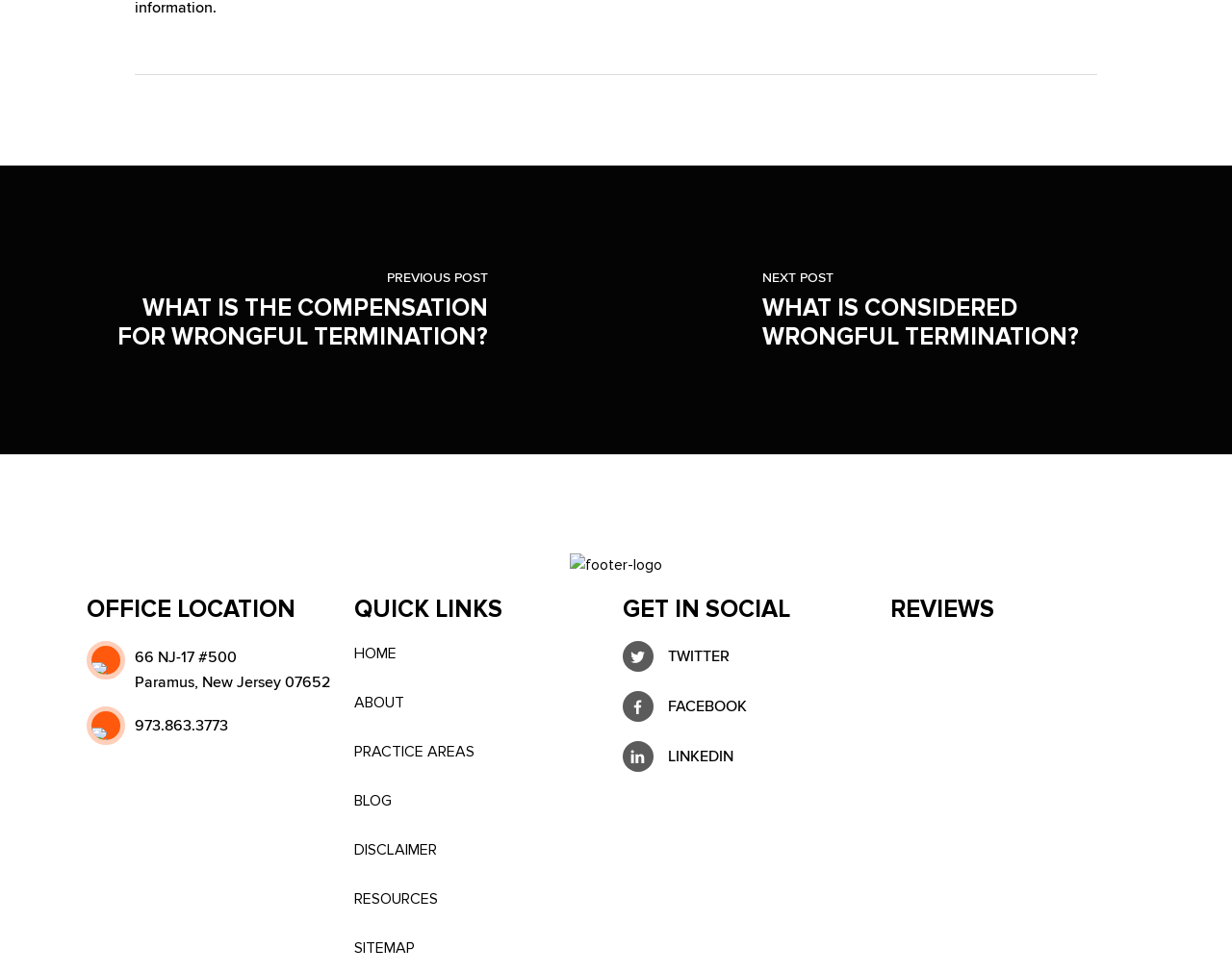Identify the bounding box coordinates of the clickable region necessary to fulfill the following instruction: "Visit the OFFICE LOCATION page". The bounding box coordinates should be four float numbers between 0 and 1, i.e., [left, top, right, bottom].

[0.07, 0.609, 0.277, 0.658]